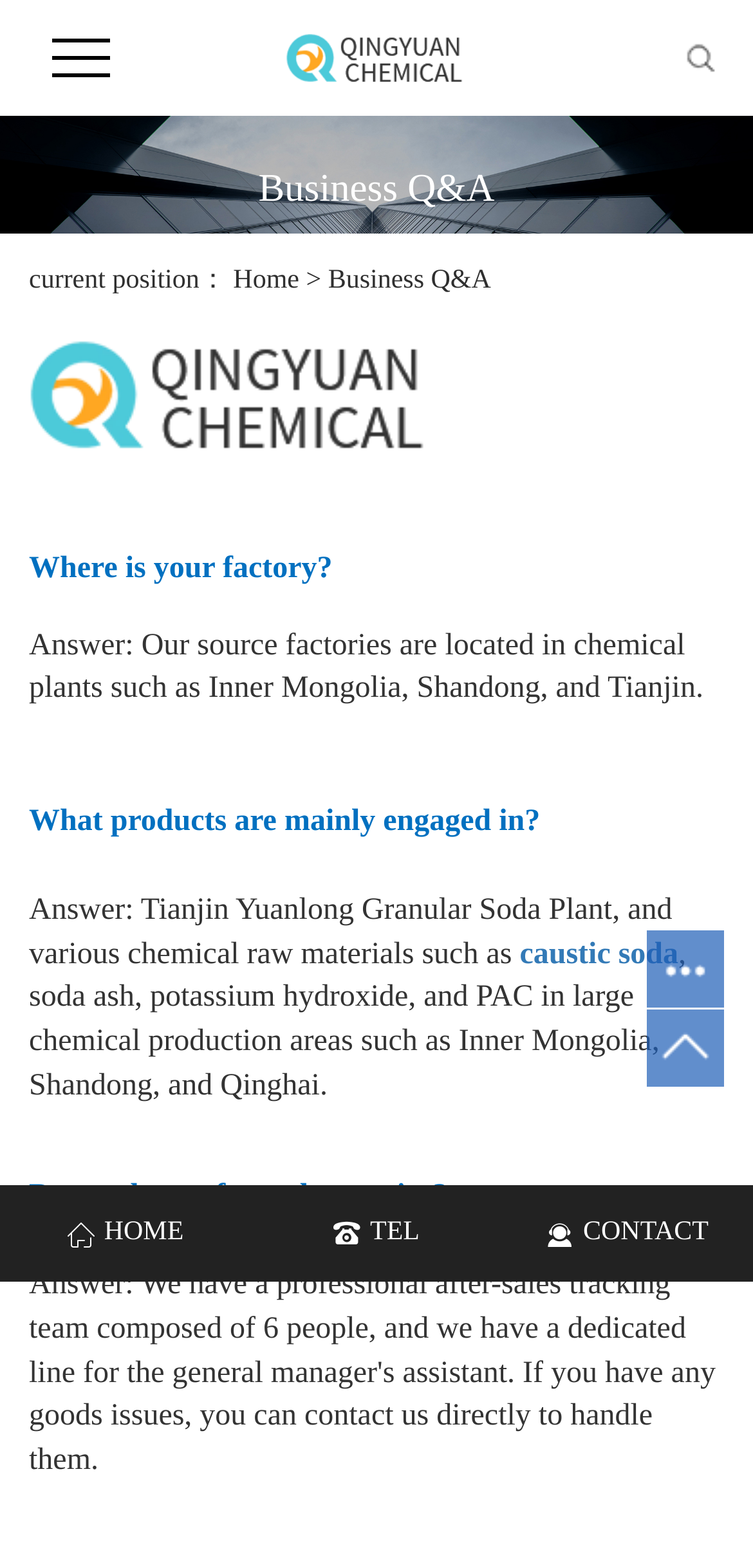What is the purpose of after-sales service?
Provide a fully detailed and comprehensive answer to the question.

The webpage mentions that the company has after-sales service, but it does not specify the purpose of this service. It only asks the question 'Do you have after-sales service?' and answers 'Answer' without providing further information.